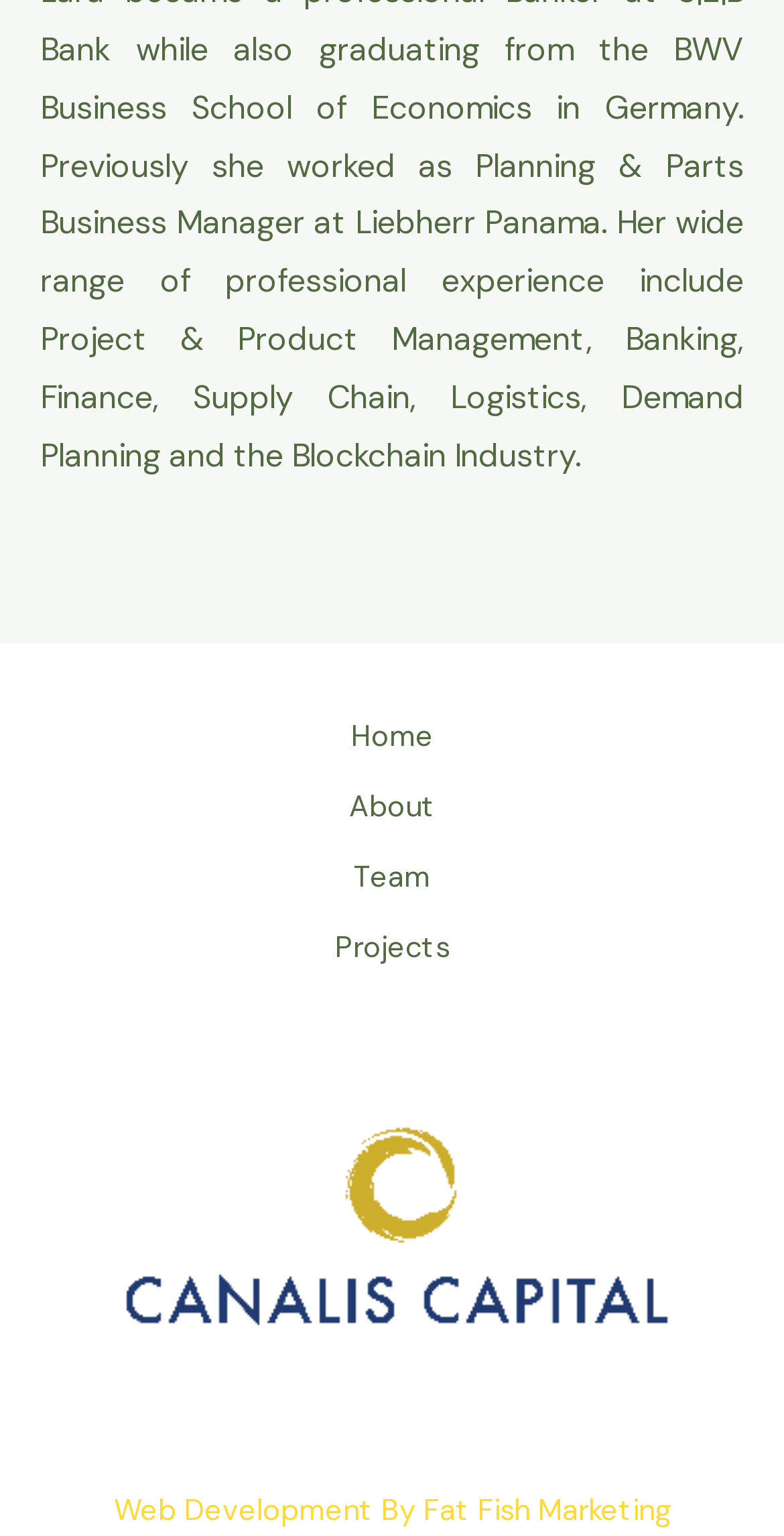What is the text of the first navigation link?
Please look at the screenshot and answer in one word or a short phrase.

Home